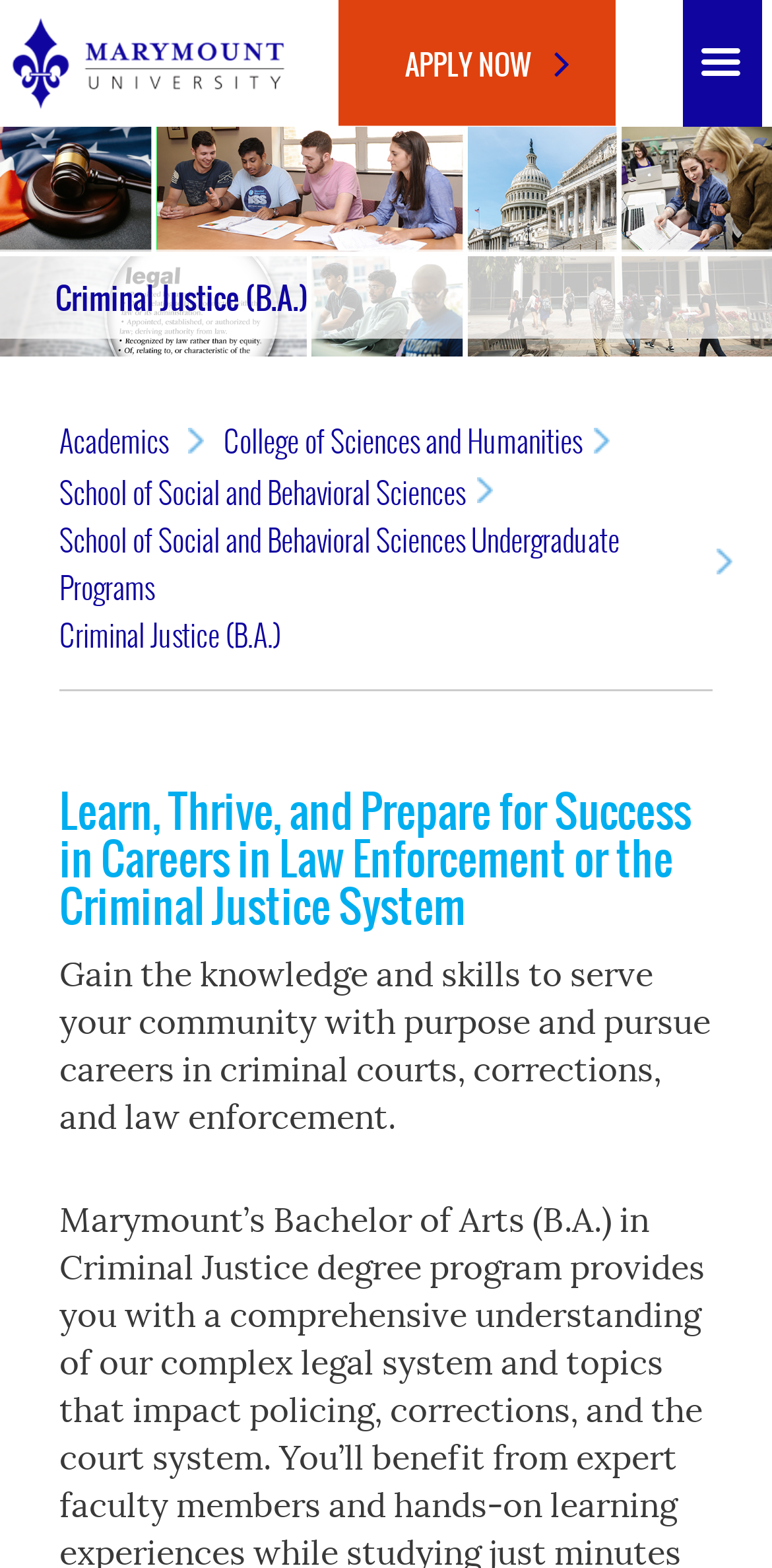Answer succinctly with a single word or phrase:
What is the name of the school offering the program?

School of Social and Behavioral Sciences